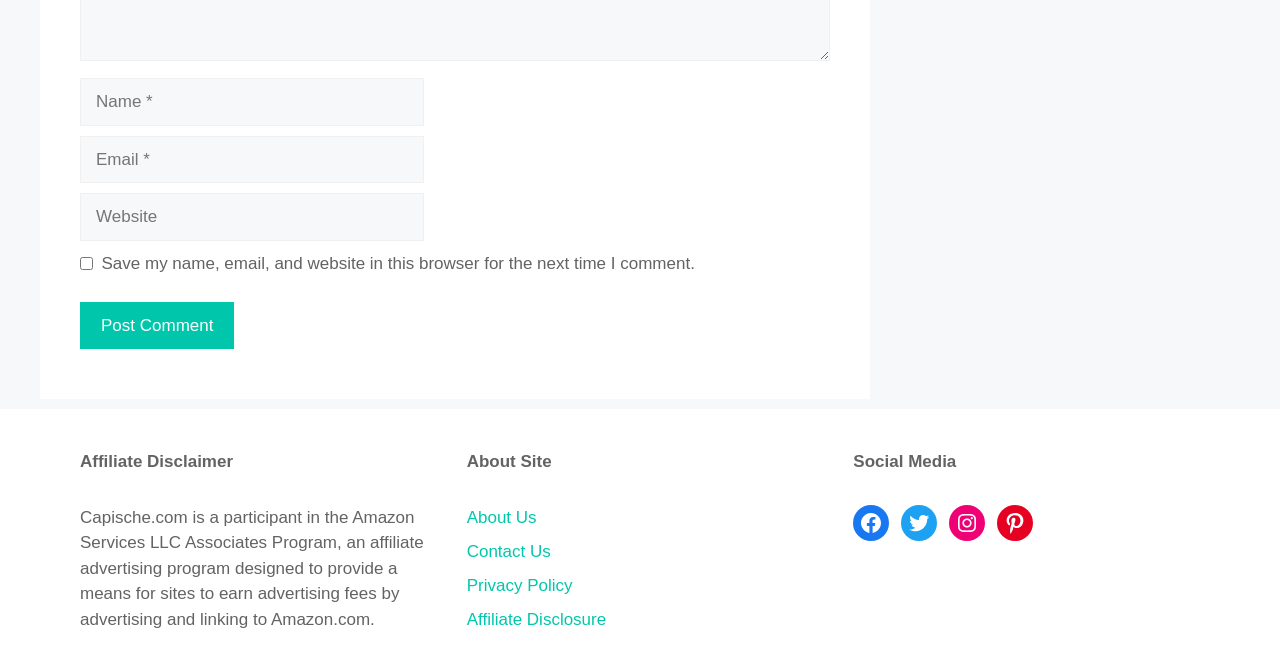Please answer the following question using a single word or phrase: 
What is the purpose of the checkbox?

Save comment info